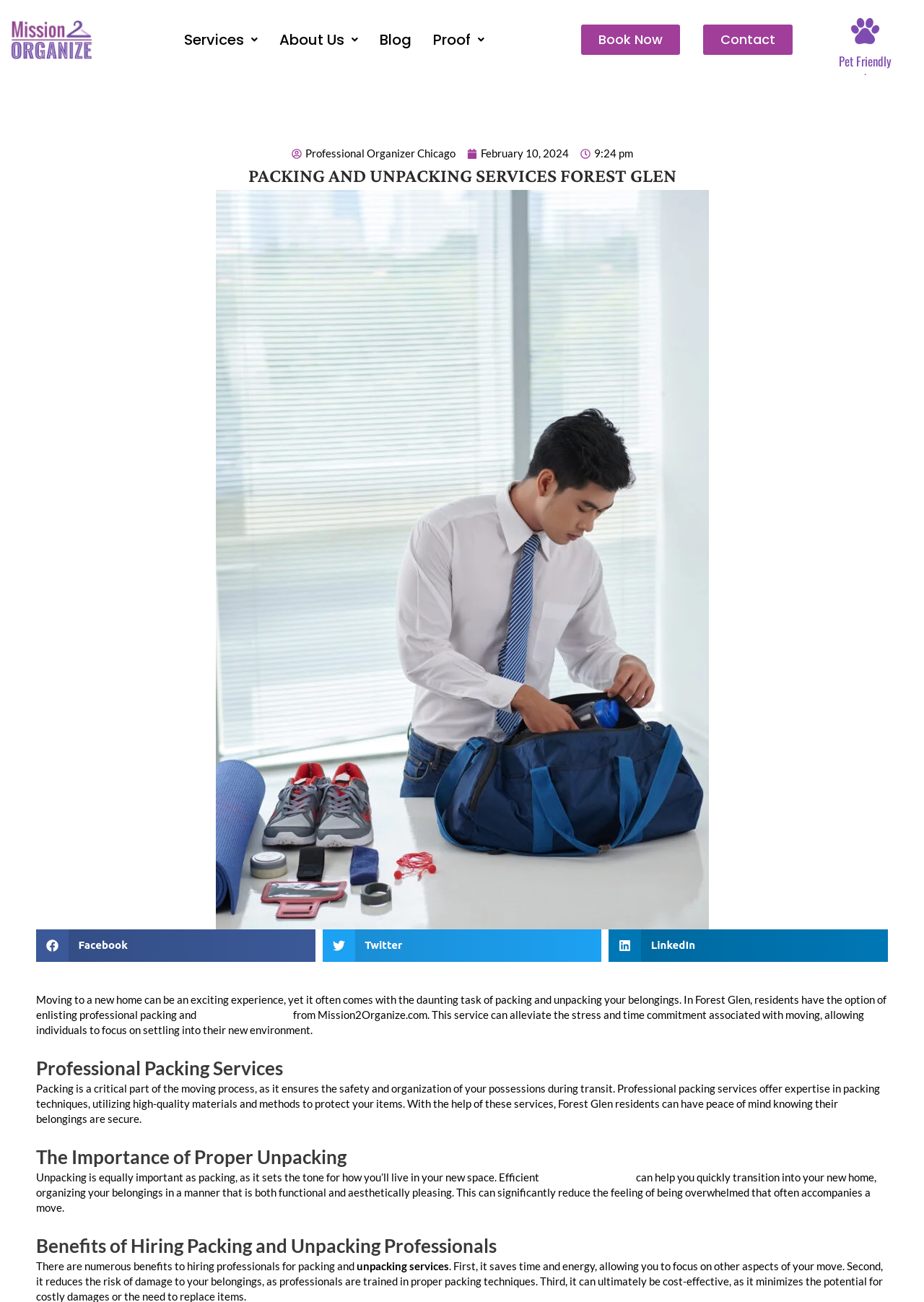Determine the bounding box coordinates of the target area to click to execute the following instruction: "Click the 'Contact' link."

[0.761, 0.019, 0.858, 0.042]